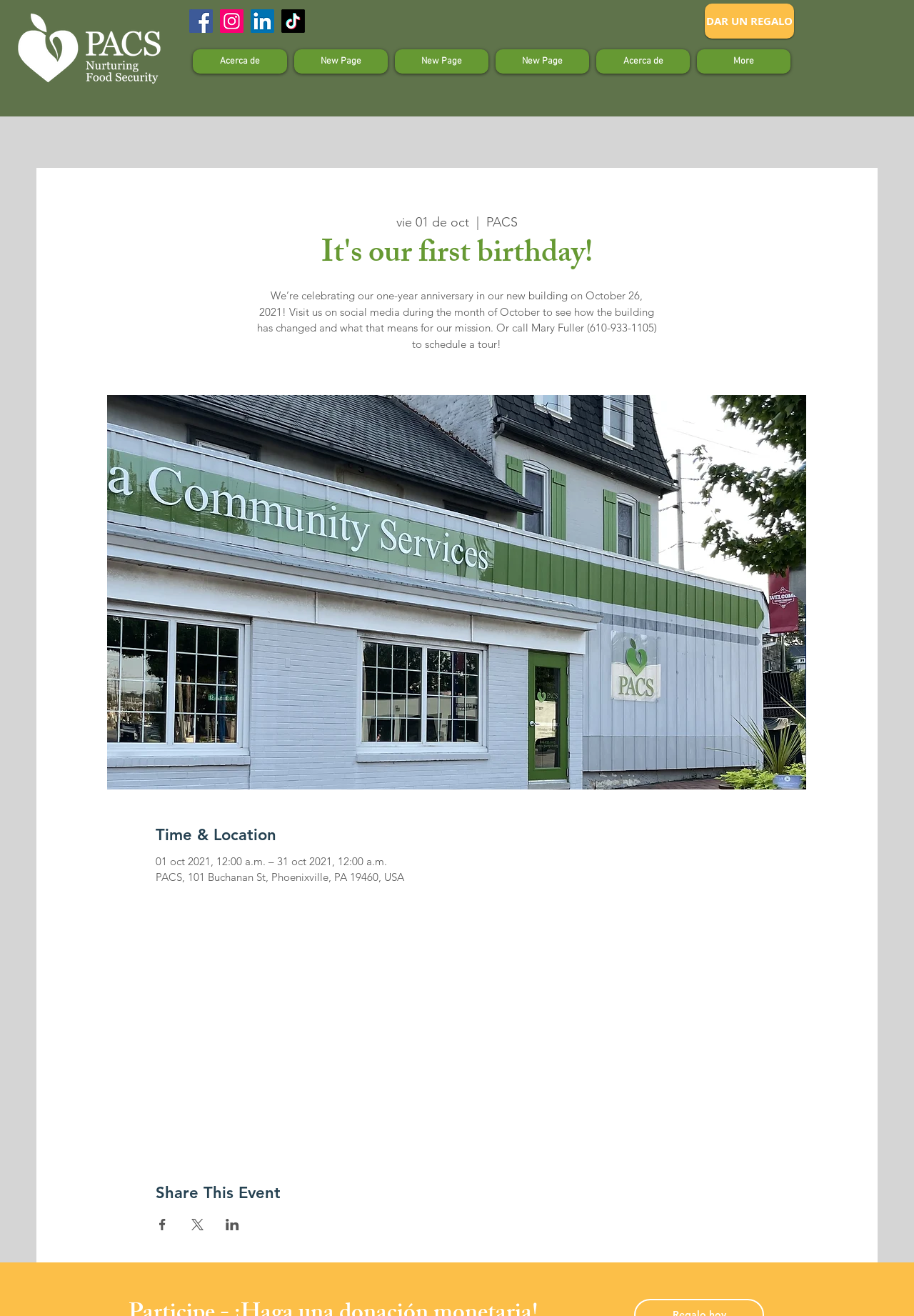Determine the bounding box coordinates of the area to click in order to meet this instruction: "Visit Facebook page".

[0.207, 0.007, 0.233, 0.025]